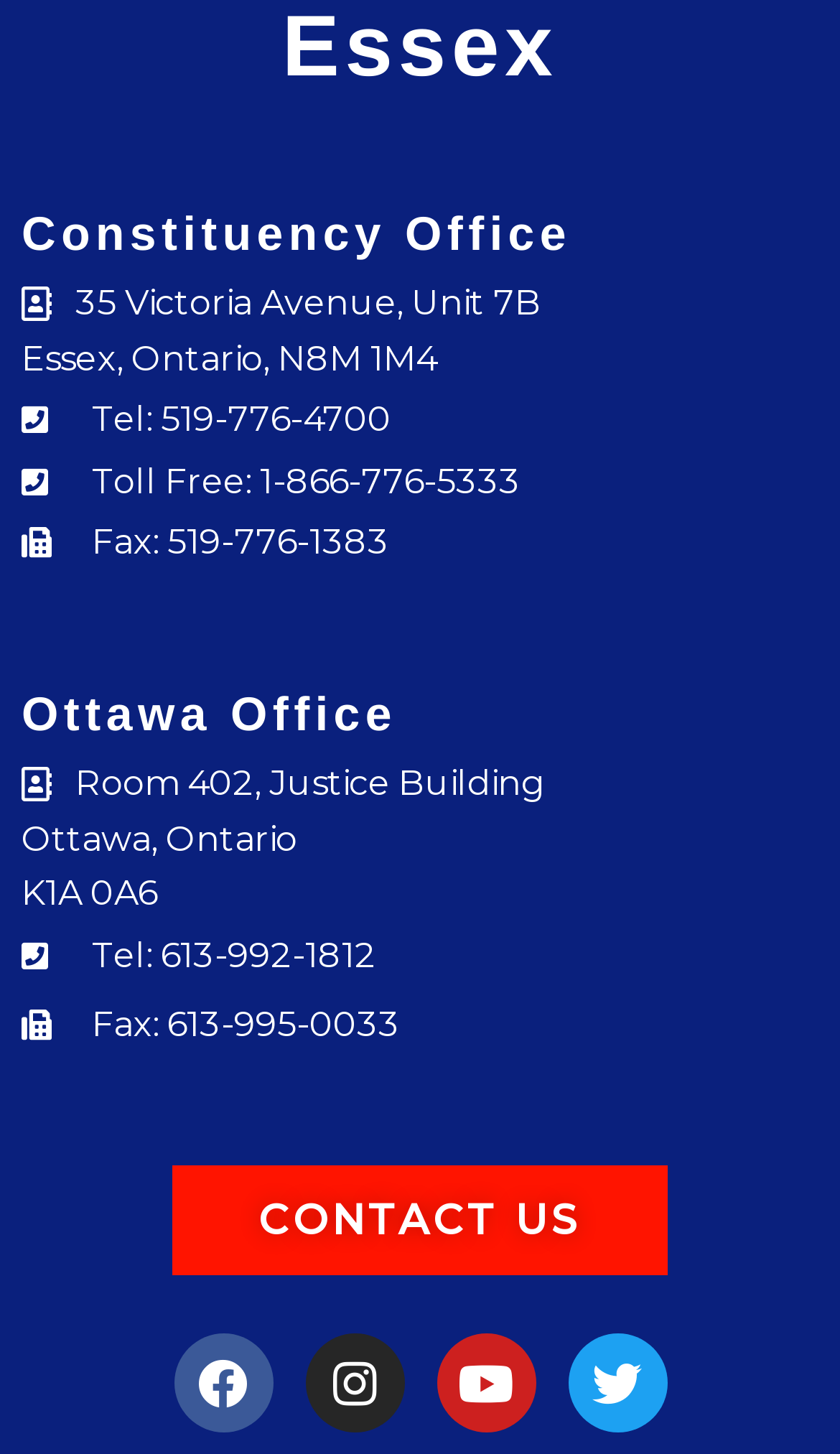Could you provide the bounding box coordinates for the portion of the screen to click to complete this instruction: "Visit Facebook page"?

[0.206, 0.917, 0.324, 0.985]